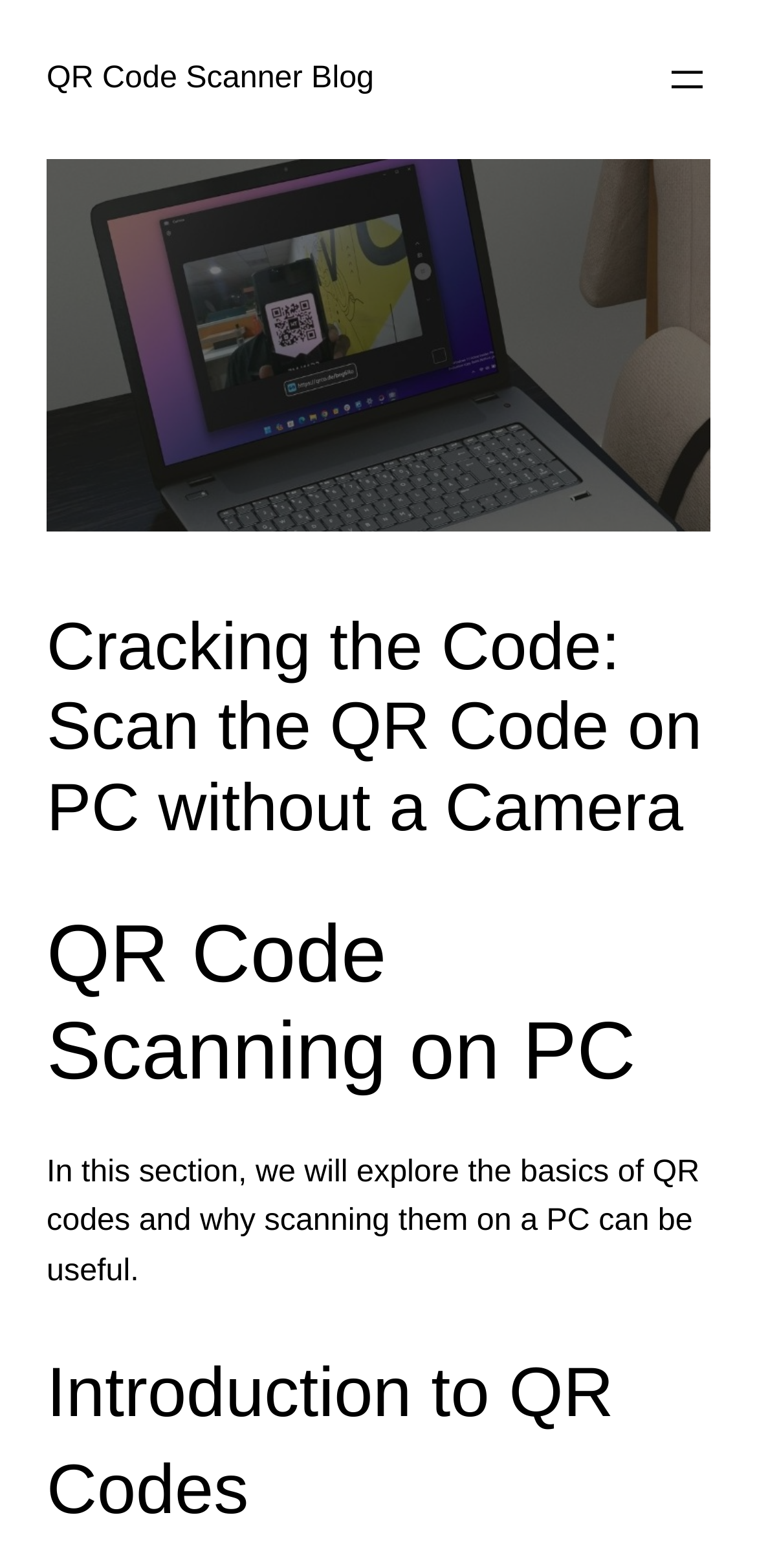Is there a menu on the webpage?
Can you provide an in-depth and detailed response to the question?

The presence of a button element with the text 'Open menu' and the attribute 'hasPopup: dialog' suggests that there is a menu on the webpage that can be opened by clicking the button.